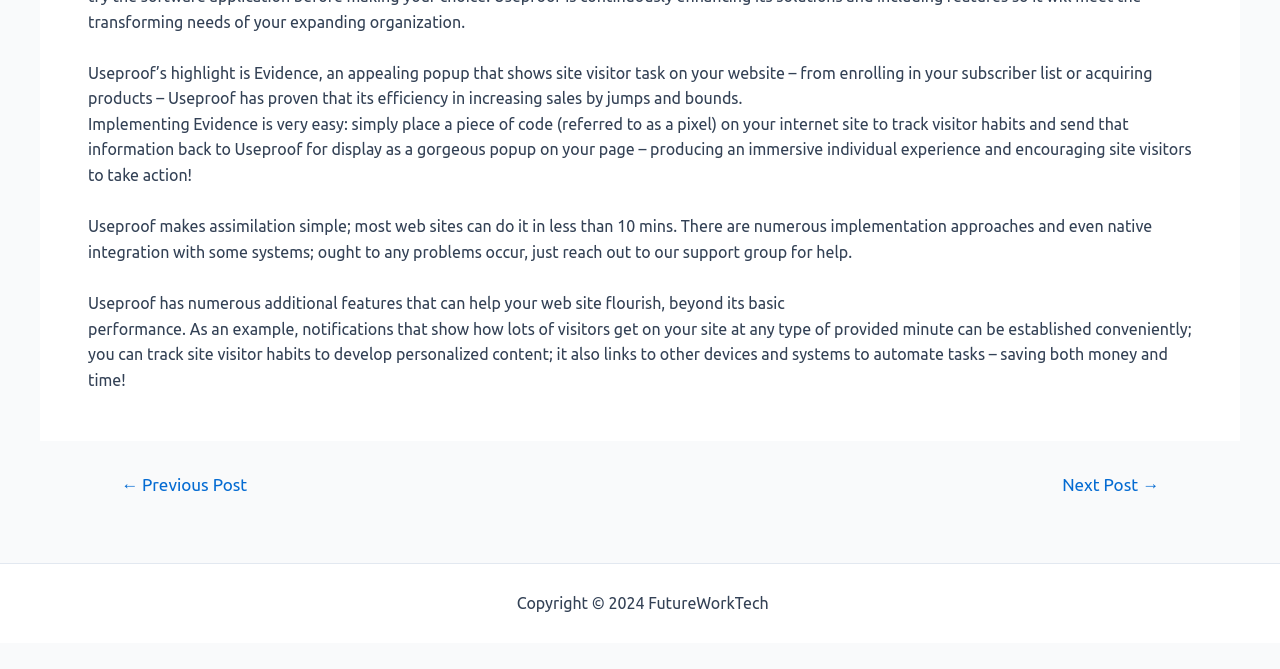Respond to the question below with a single word or phrase: What is the name of the company that owns the website?

FutureWorkTech